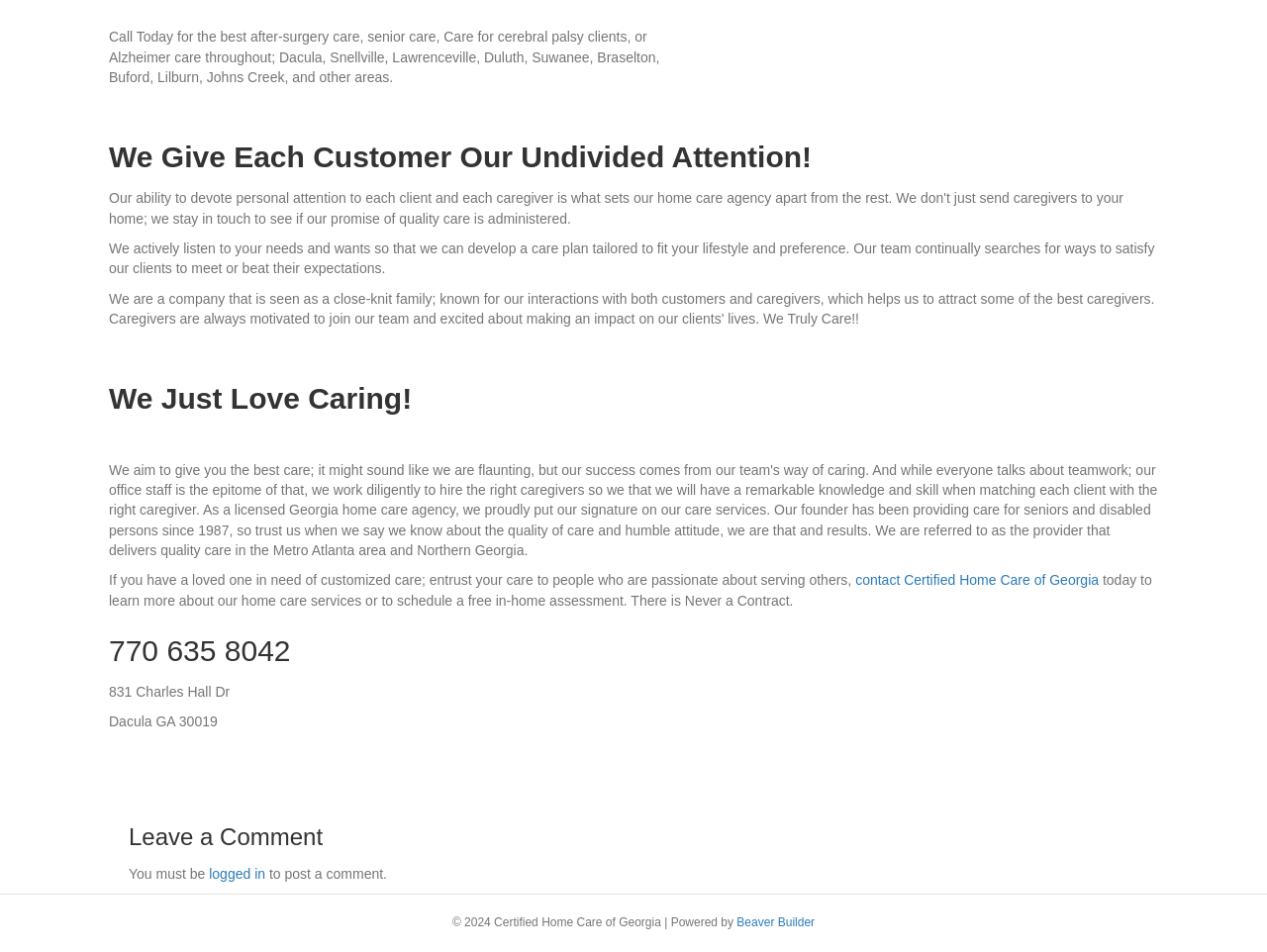What is the purpose of the 'Leave a Comment' section? Based on the image, give a response in one word or a short phrase.

To post a comment